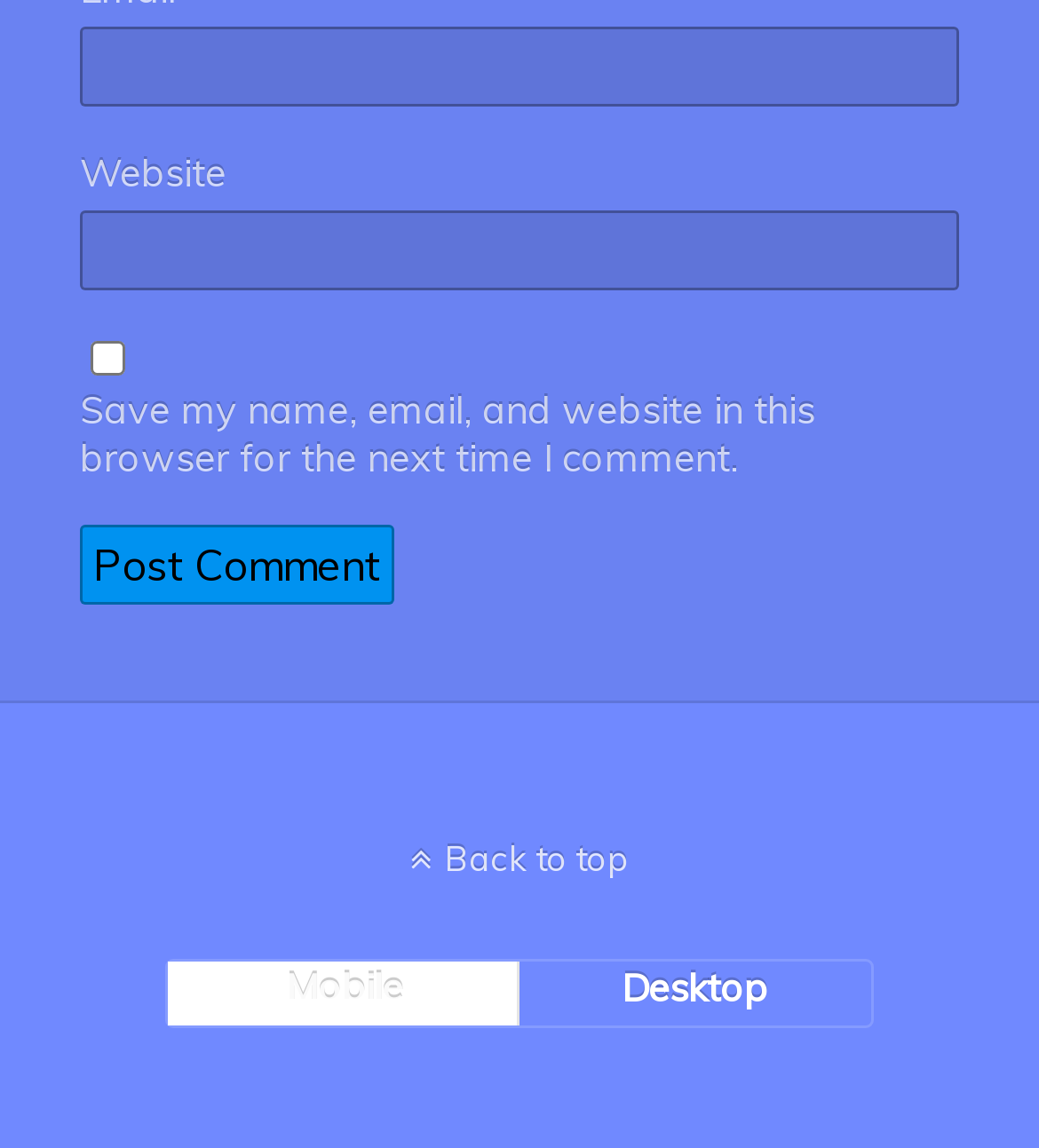What is the function of the 'Post Comment' button?
Provide a thorough and detailed answer to the question.

The 'Post Comment' button is likely used to submit the user's comment after they have filled in the required fields, such as the email address and website.